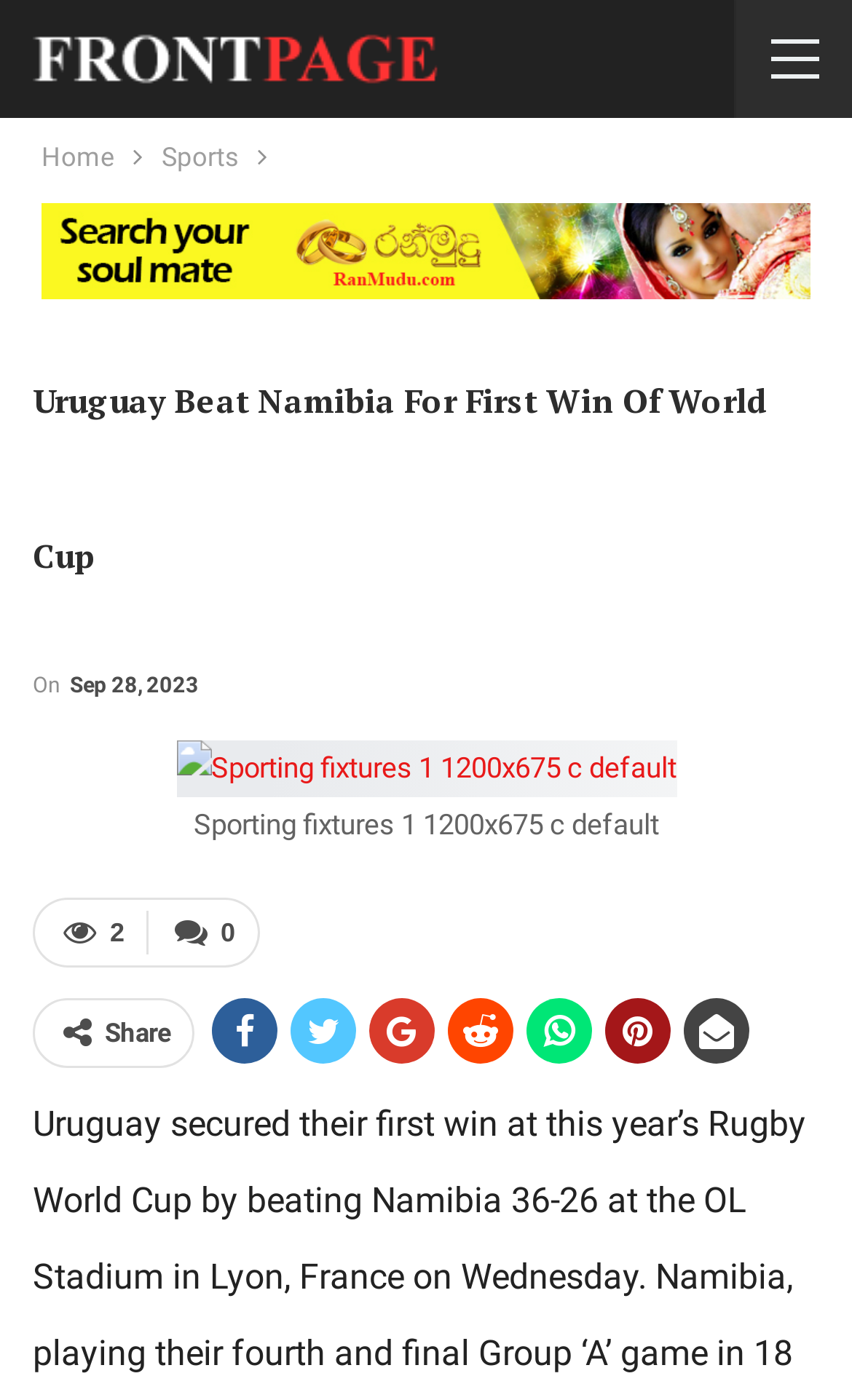Summarize the webpage in an elaborate manner.

The webpage is about Uruguay's first win at the Rugby World Cup, beating Namibia 36-26. At the top left of the page, there is a logo image of "FrontPage" with a width spanning about half of the page. Below the logo, there is a navigation bar with breadcrumbs, containing links to "Home" and "Sports". 

To the right of the navigation bar, there is a large advertisement image with a link to "lanka matrimony" that takes up most of the width of the page. 

Below the advertisement, the main content of the page begins with a heading that reads "Uruguay Beat Namibia For First Win Of World Cup". The heading is followed by a time stamp indicating the date "Sep 28, 2023". 

Below the time stamp, there is a figure with an image of a sporting fixture, accompanied by a figcaption. The image is about half the width of the page. 

To the right of the figure, there are several links, including a link with the text "0" and a series of social media sharing links, represented by icons. The sharing links are aligned horizontally and take up about half the width of the page.